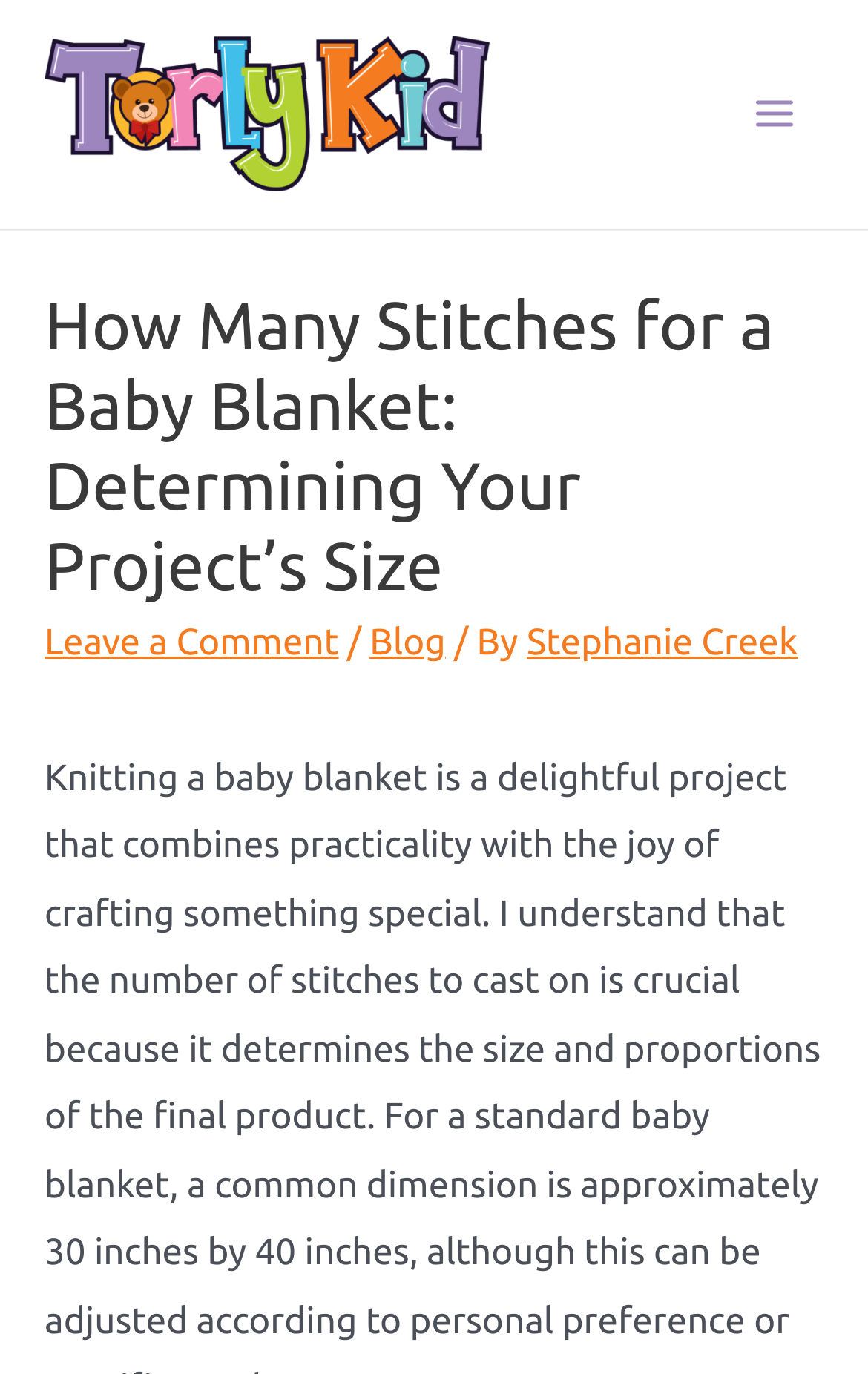Find the bounding box coordinates for the UI element whose description is: "Blog". The coordinates should be four float numbers between 0 and 1, in the format [left, top, right, bottom].

[0.426, 0.454, 0.514, 0.483]